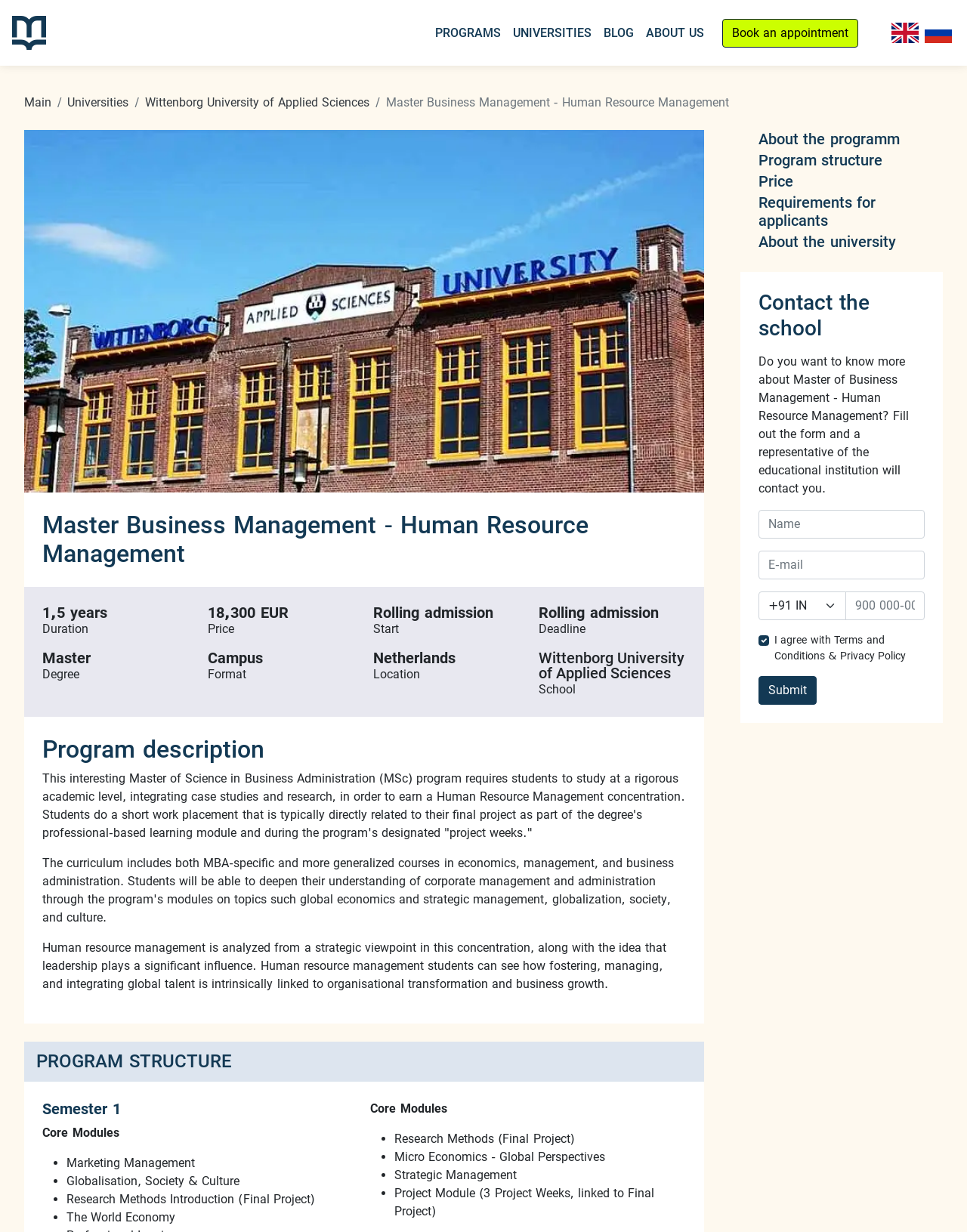Please indicate the bounding box coordinates for the clickable area to complete the following task: "Switch to english version". The coordinates should be specified as four float numbers between 0 and 1, i.e., [left, top, right, bottom].

[0.922, 0.018, 0.95, 0.035]